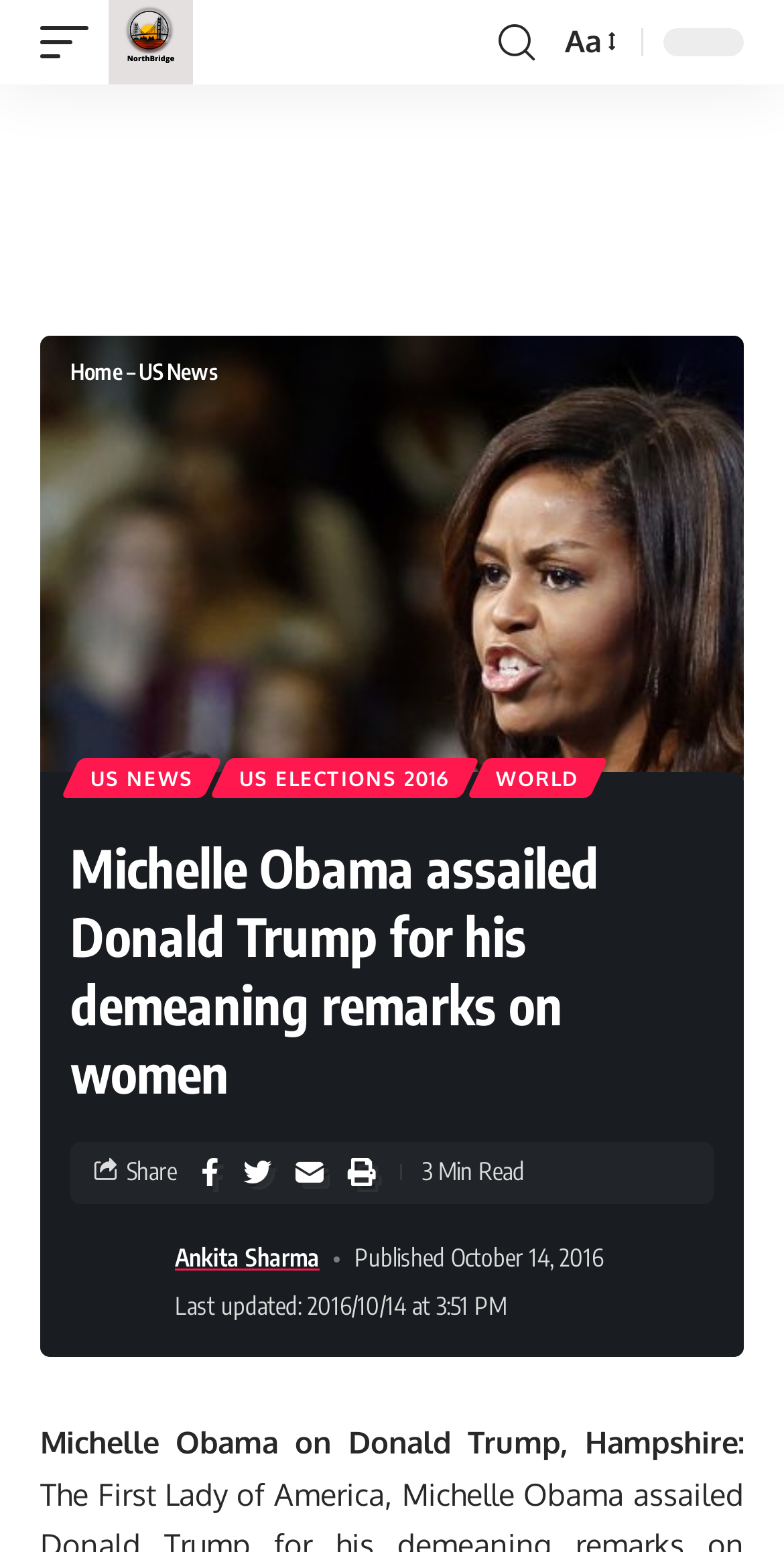When was the article published?
Please answer the question with a single word or phrase, referencing the image.

October 14, 2016